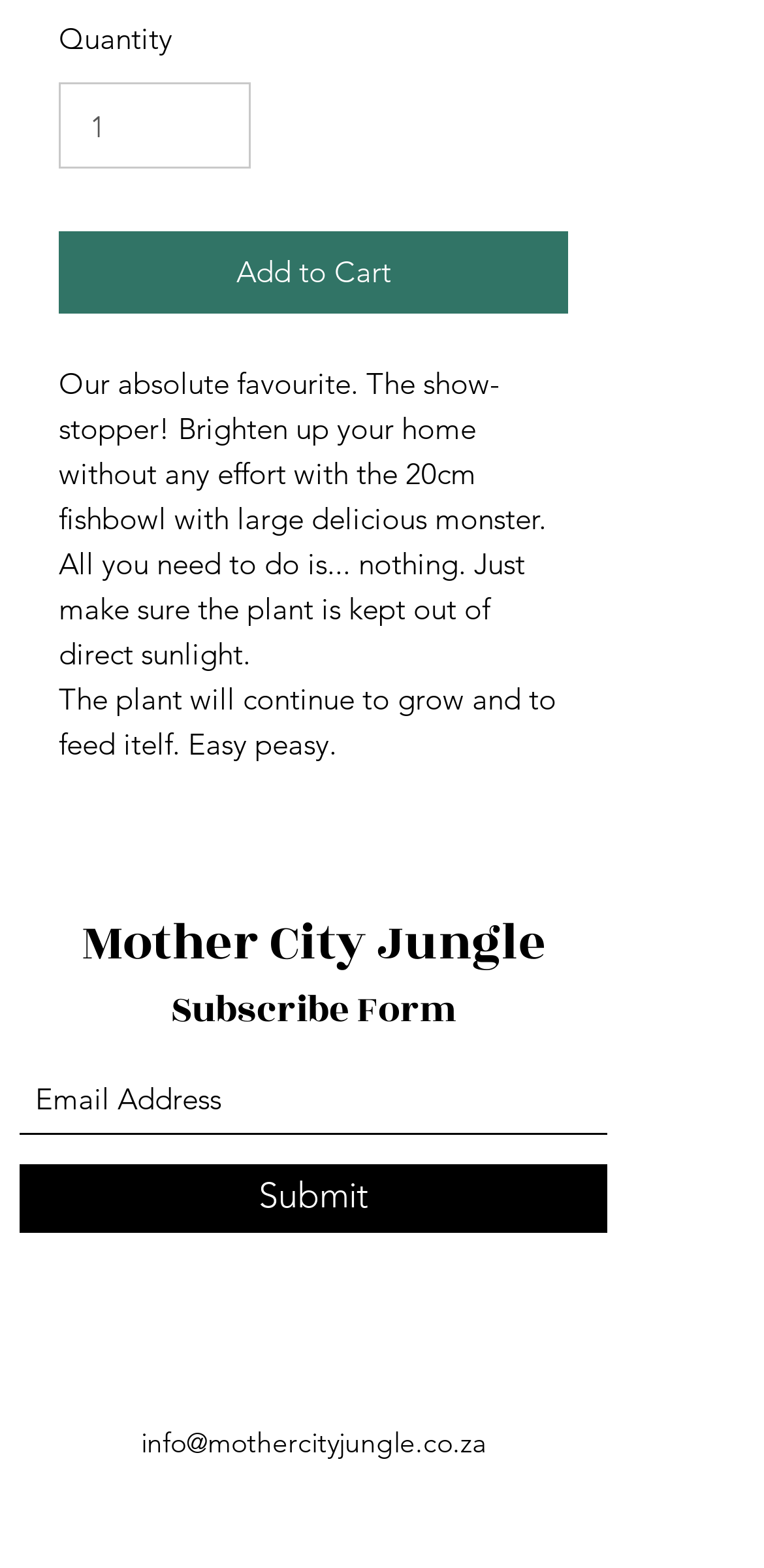Please specify the bounding box coordinates of the region to click in order to perform the following instruction: "Submit email".

[0.026, 0.742, 0.795, 0.786]